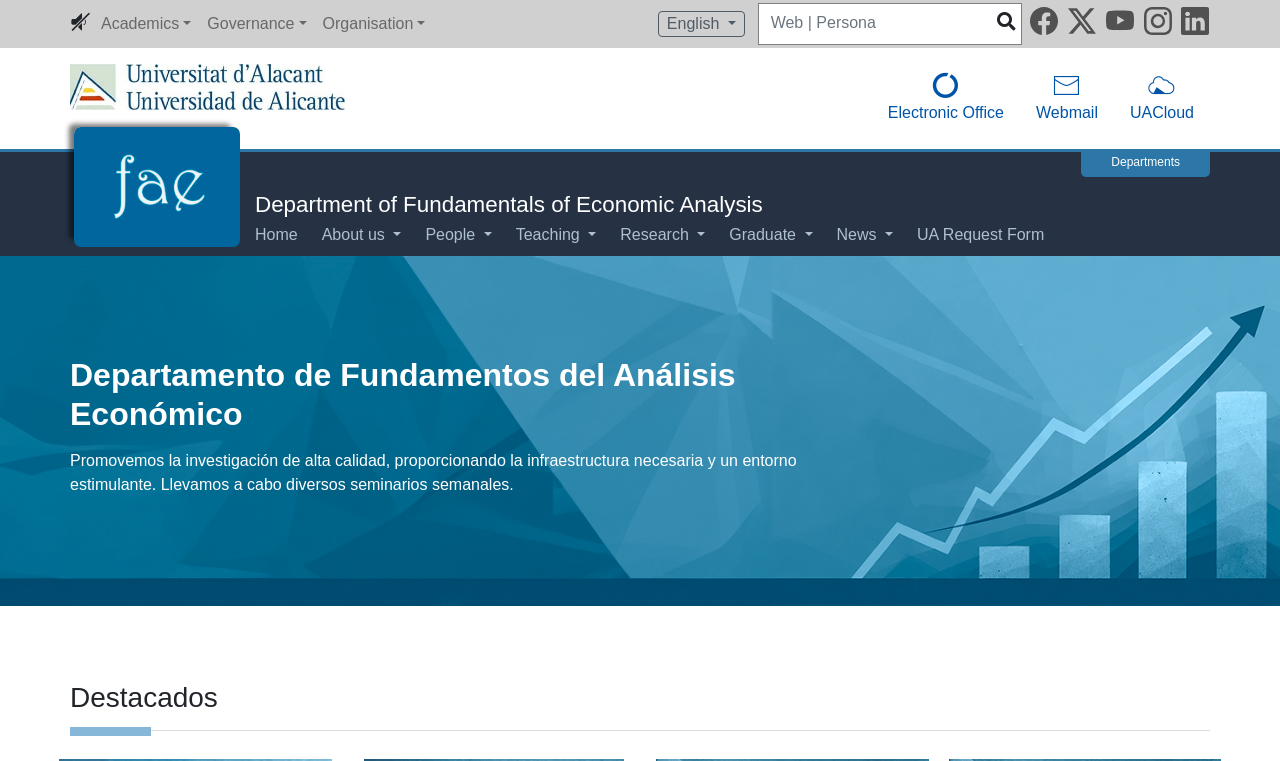What is the purpose of the department?
Answer the question in as much detail as possible.

I found the answer by looking at the StaticText element 'Promovemos la investigación de alta calidad, proporcionando la infraestructura necesaria y un entorno estimulante.' which indicates that the department promotes high-quality research.